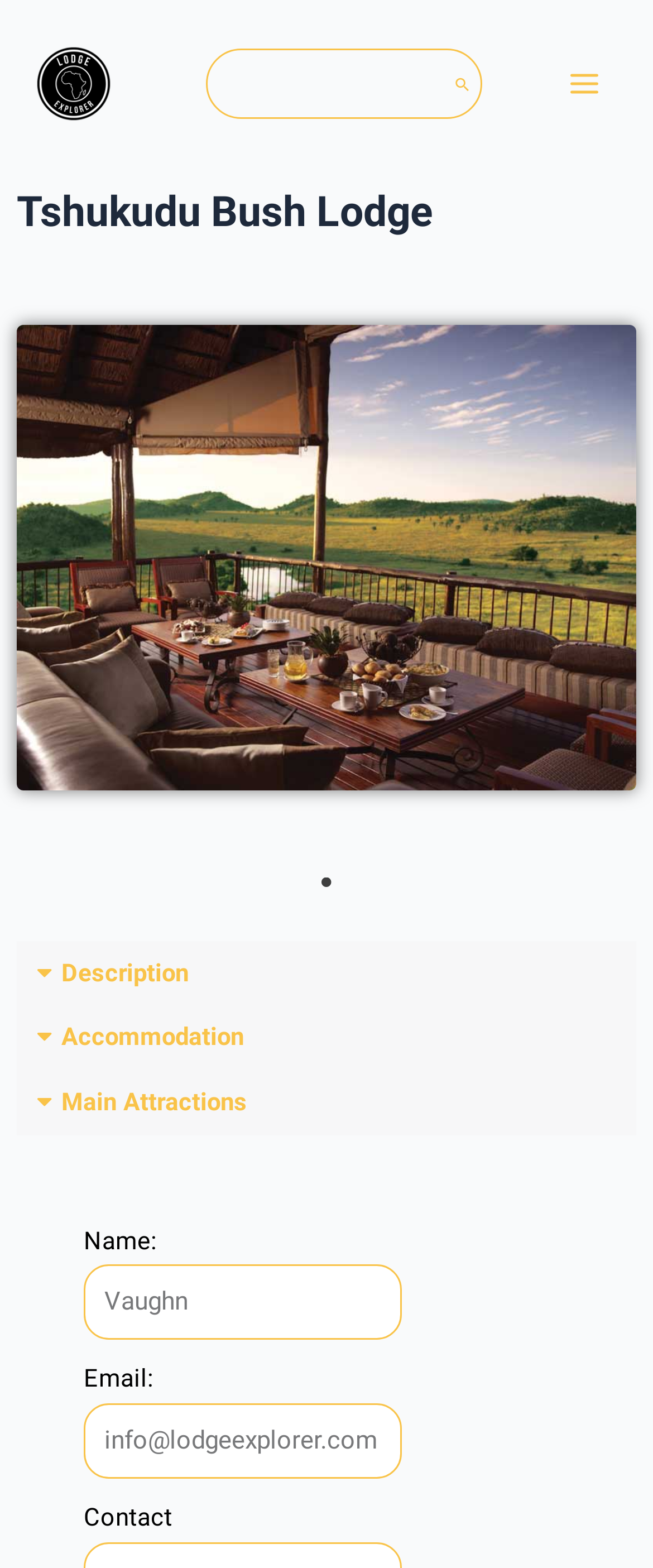Pinpoint the bounding box coordinates for the area that should be clicked to perform the following instruction: "Search for a lodge".

[0.314, 0.031, 0.739, 0.076]